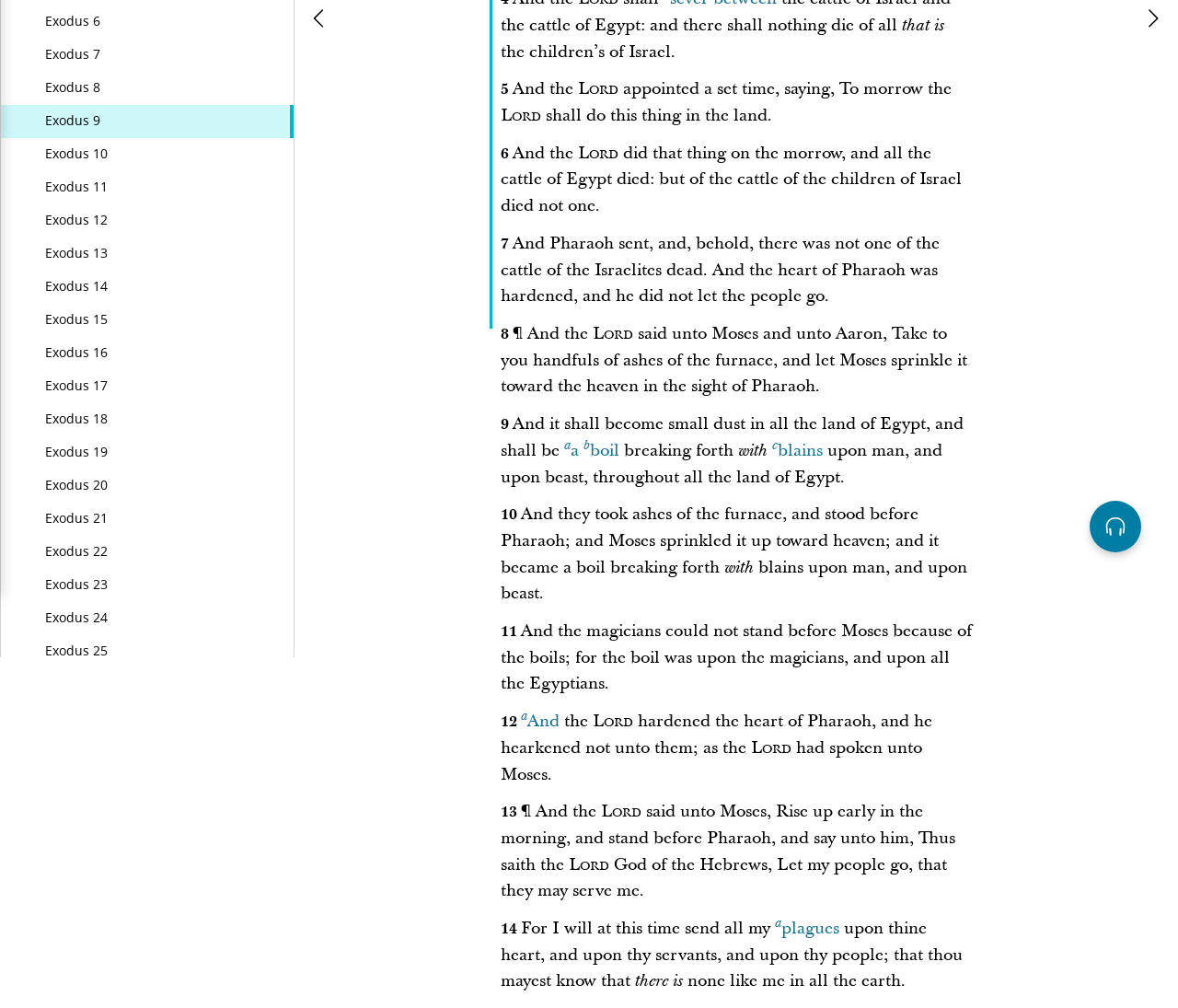Extract the bounding box coordinates for the UI element described as: "aria-label="Audio Player"".

[0.925, 0.497, 0.969, 0.548]